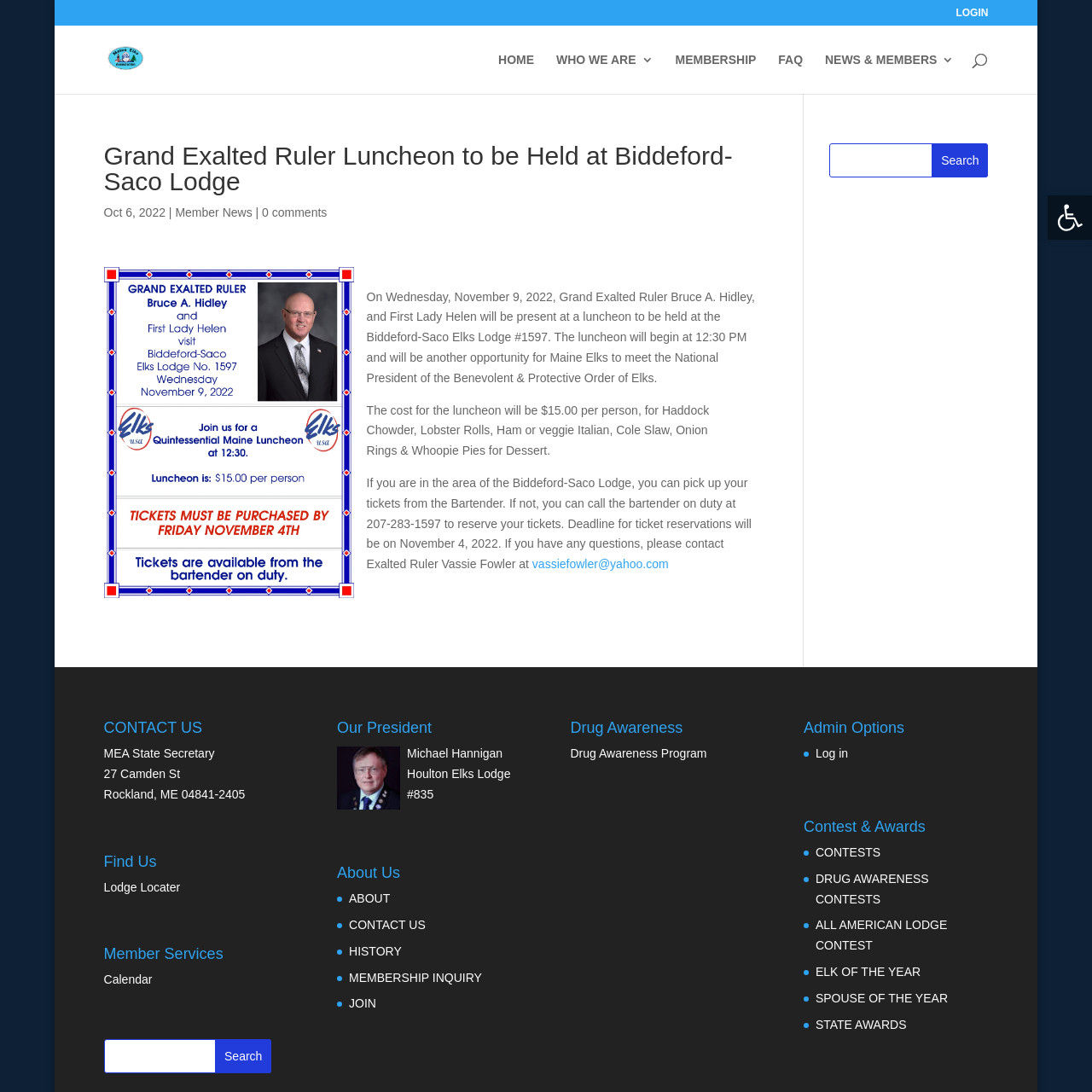Find the bounding box coordinates for the UI element whose description is: "name="s"". The coordinates should be four float numbers between 0 and 1, in the format [left, top, right, bottom].

[0.759, 0.131, 0.905, 0.162]